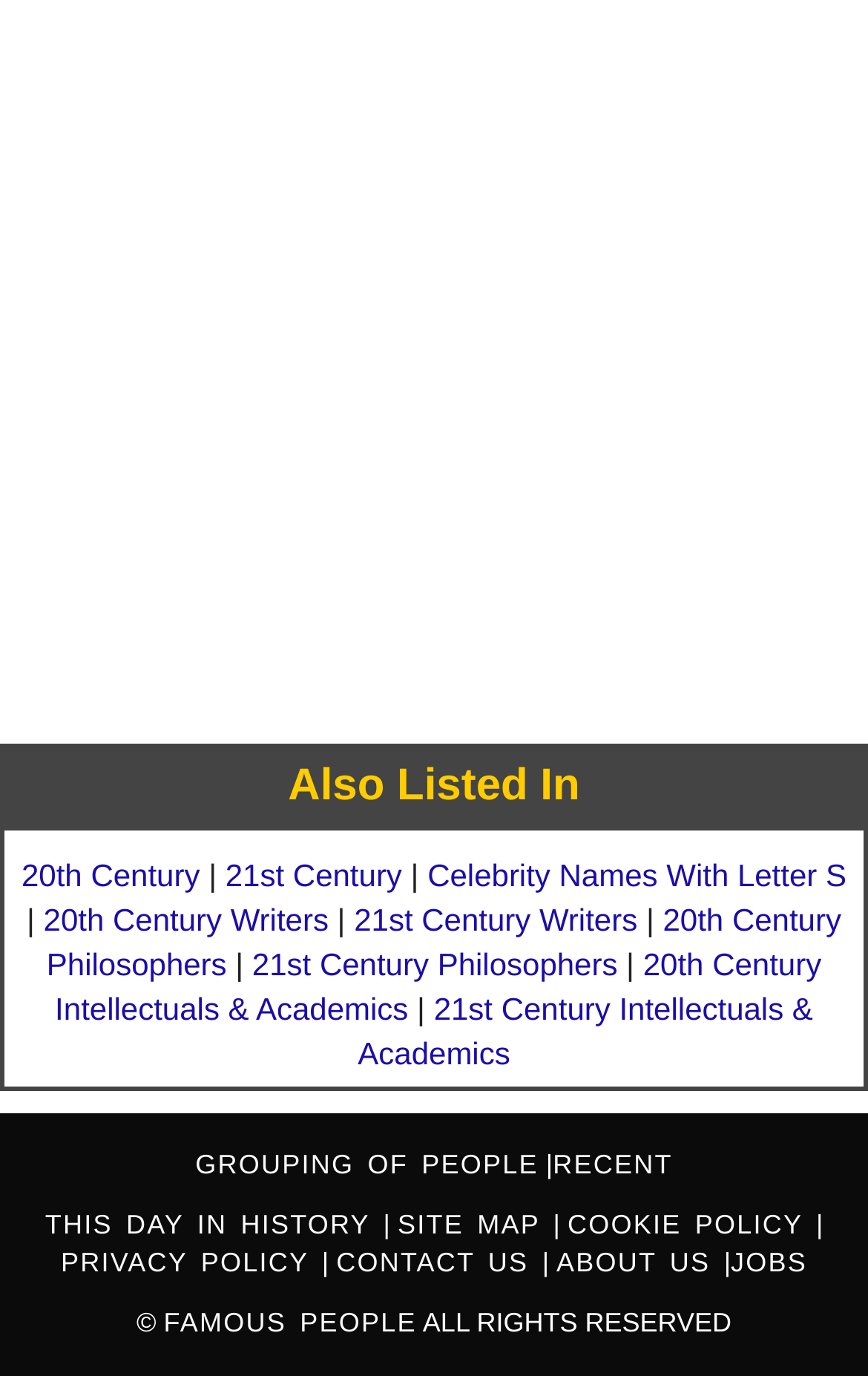Mark the bounding box of the element that matches the following description: "Celebrity Names With Letter S".

[0.492, 0.623, 0.975, 0.649]